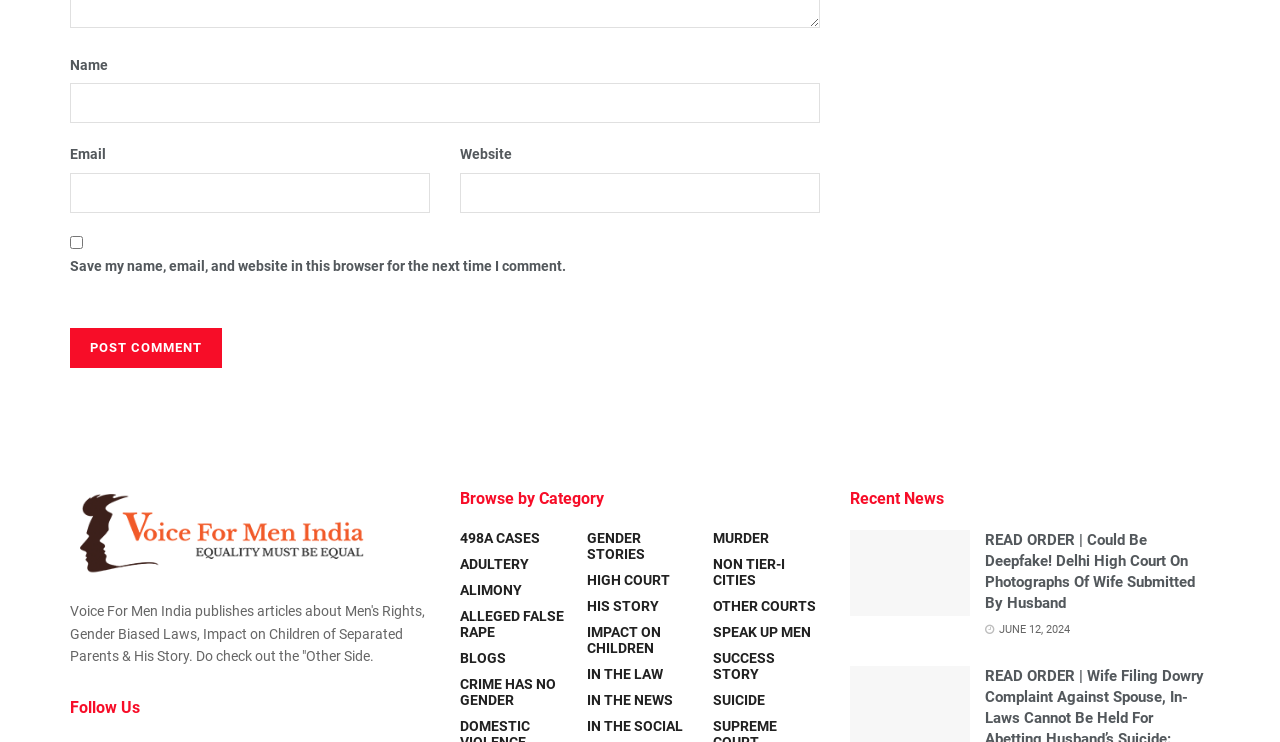Locate the bounding box coordinates of the UI element described by: "parent_node: Name name="author"". The bounding box coordinates should consist of four float numbers between 0 and 1, i.e., [left, top, right, bottom].

[0.055, 0.11, 0.641, 0.164]